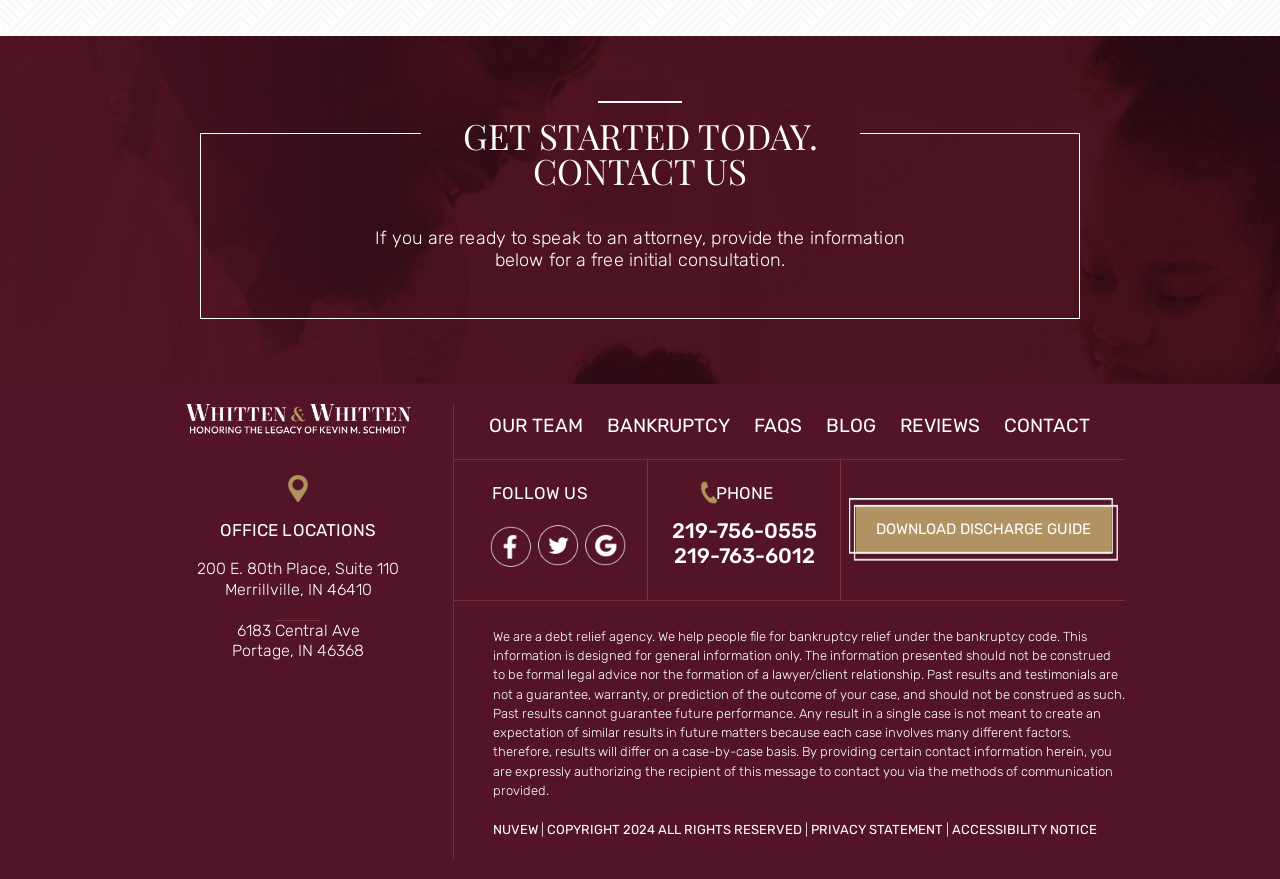Based on the image, provide a detailed and complete answer to the question: 
What social media platforms does the law firm have?

The social media platforms of the law firm can be found in the link elements with the text 'Facebook', 'twitter', and 'google', which are located under the 'FOLLOW US' heading.